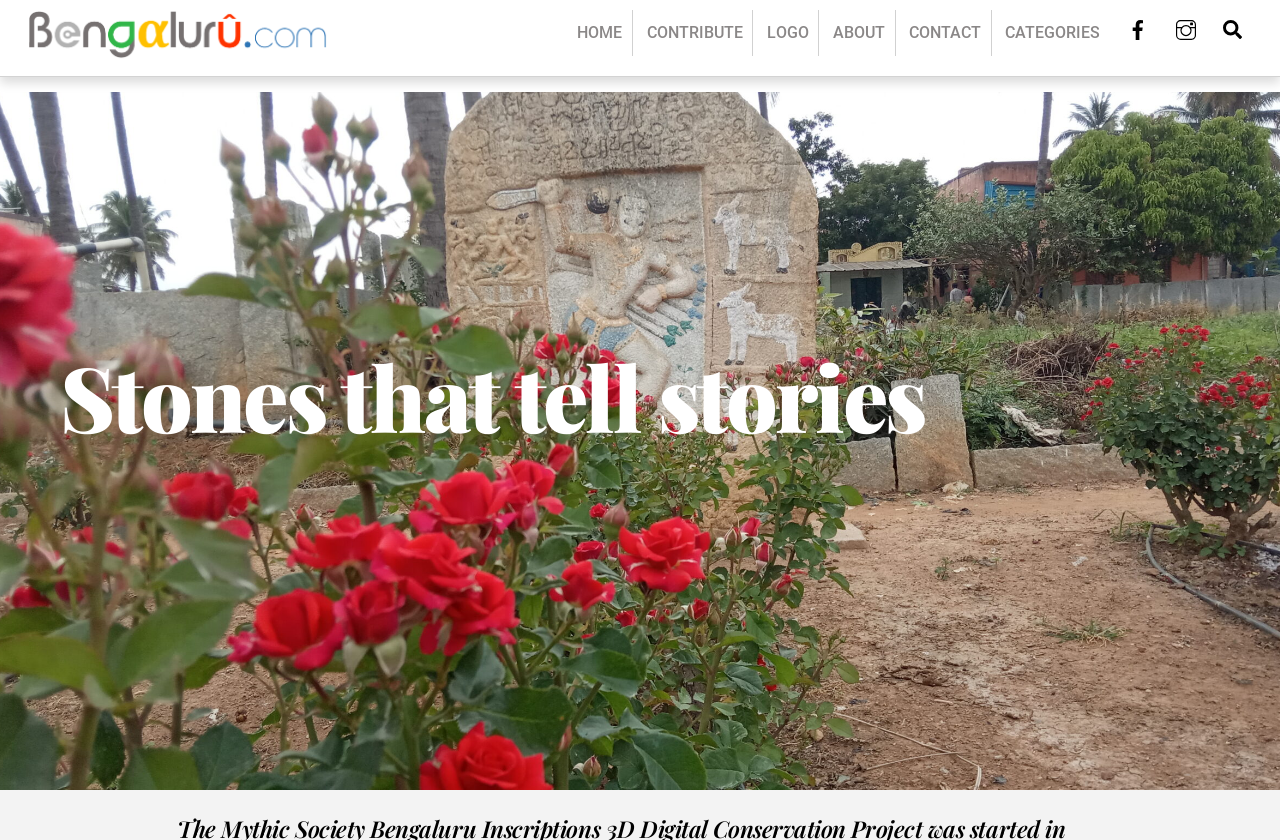What is the purpose of the 'Search' button?
Look at the image and respond with a one-word or short-phrase answer.

To search the website